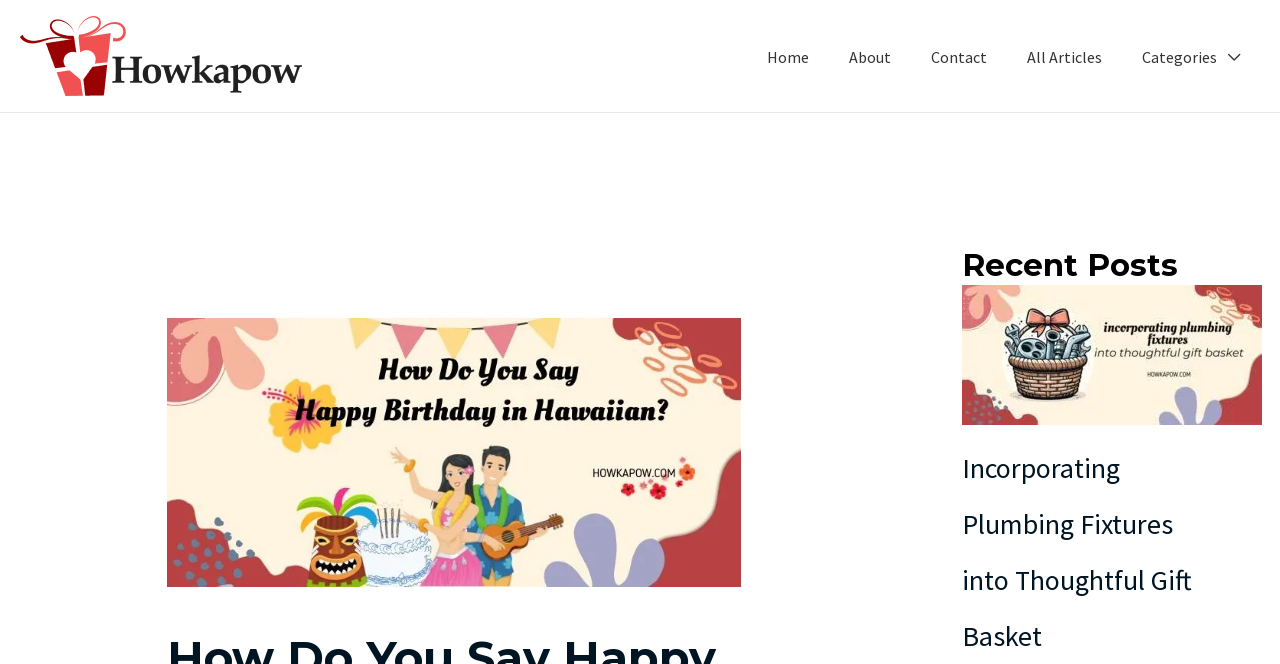Please find the bounding box coordinates of the clickable region needed to complete the following instruction: "view the Recent Posts section". The bounding box coordinates must consist of four float numbers between 0 and 1, i.e., [left, top, right, bottom].

[0.752, 0.369, 0.95, 0.43]